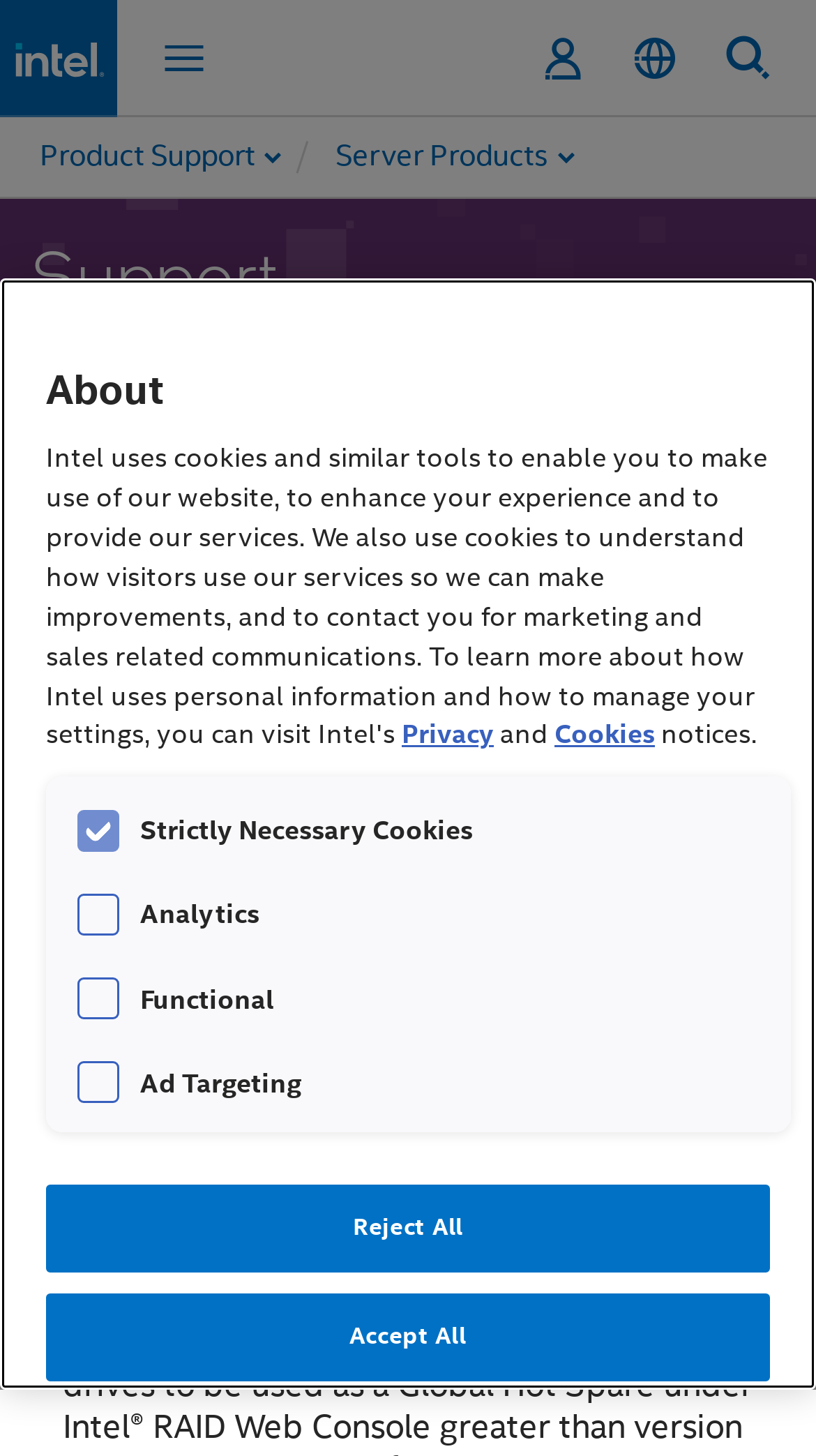Your task is to extract the text of the main heading from the webpage.

Choose Correct Global Hot Spare Affinity Option